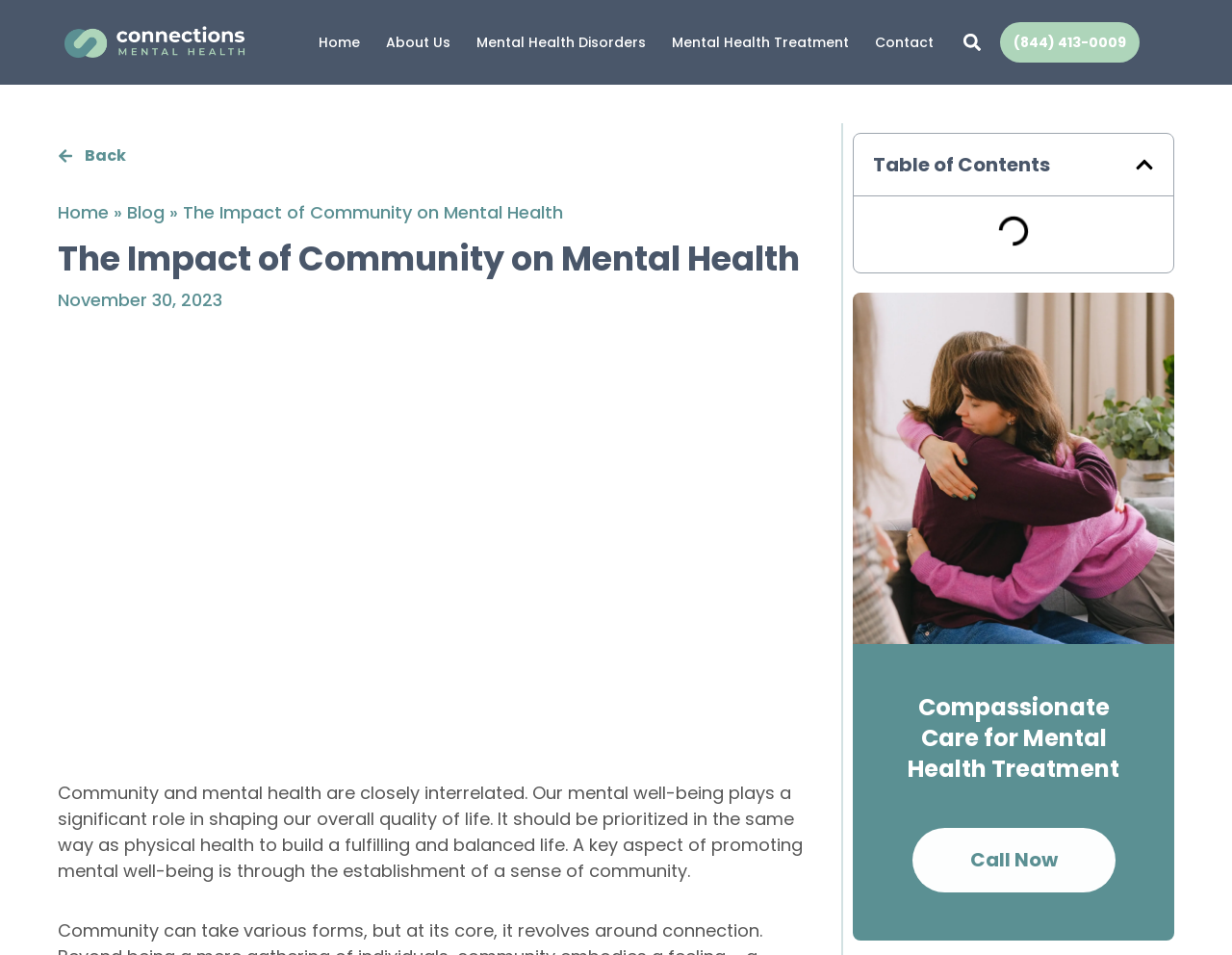Please identify the bounding box coordinates of the area I need to click to accomplish the following instruction: "Read the blog".

[0.103, 0.21, 0.134, 0.235]